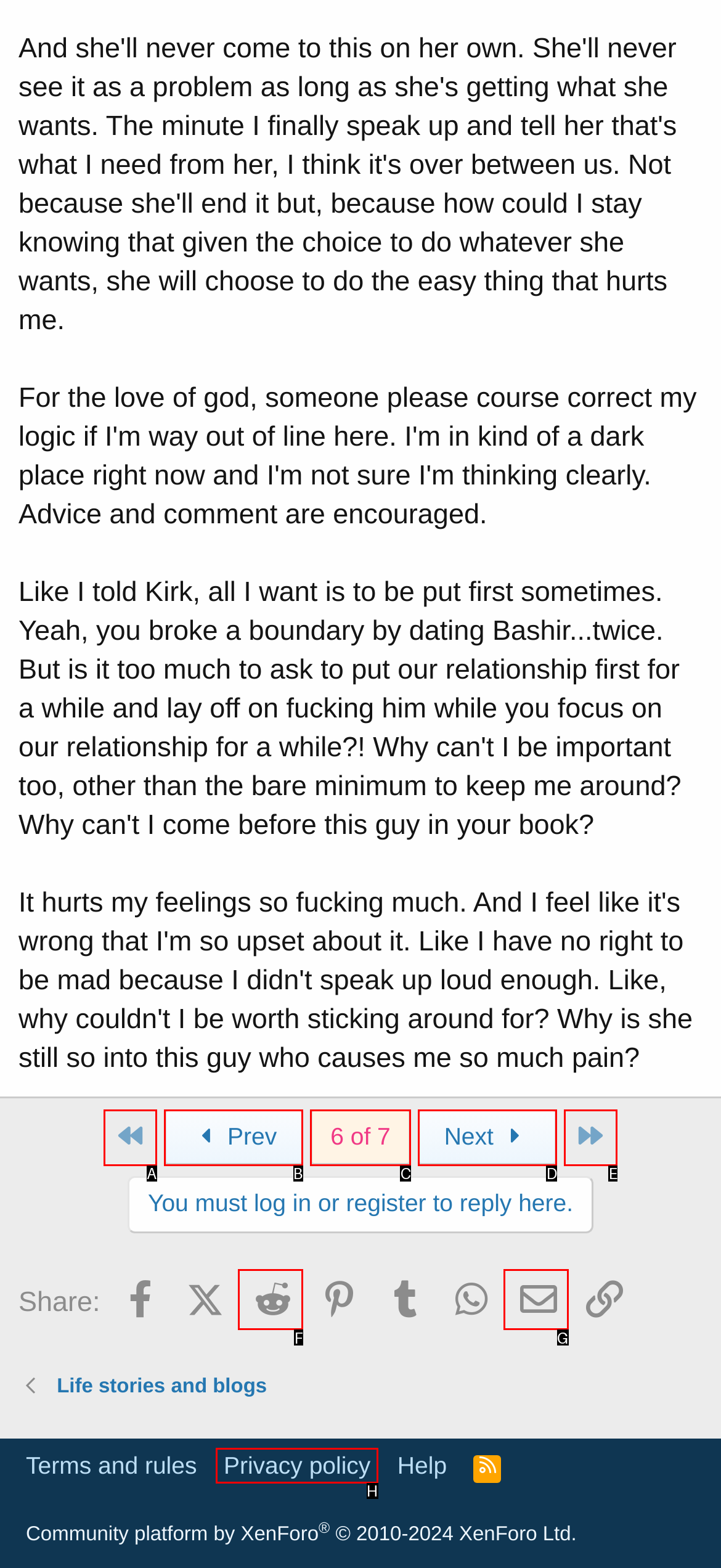Identify the letter that best matches this UI element description: porno izle
Answer with the letter from the given options.

None